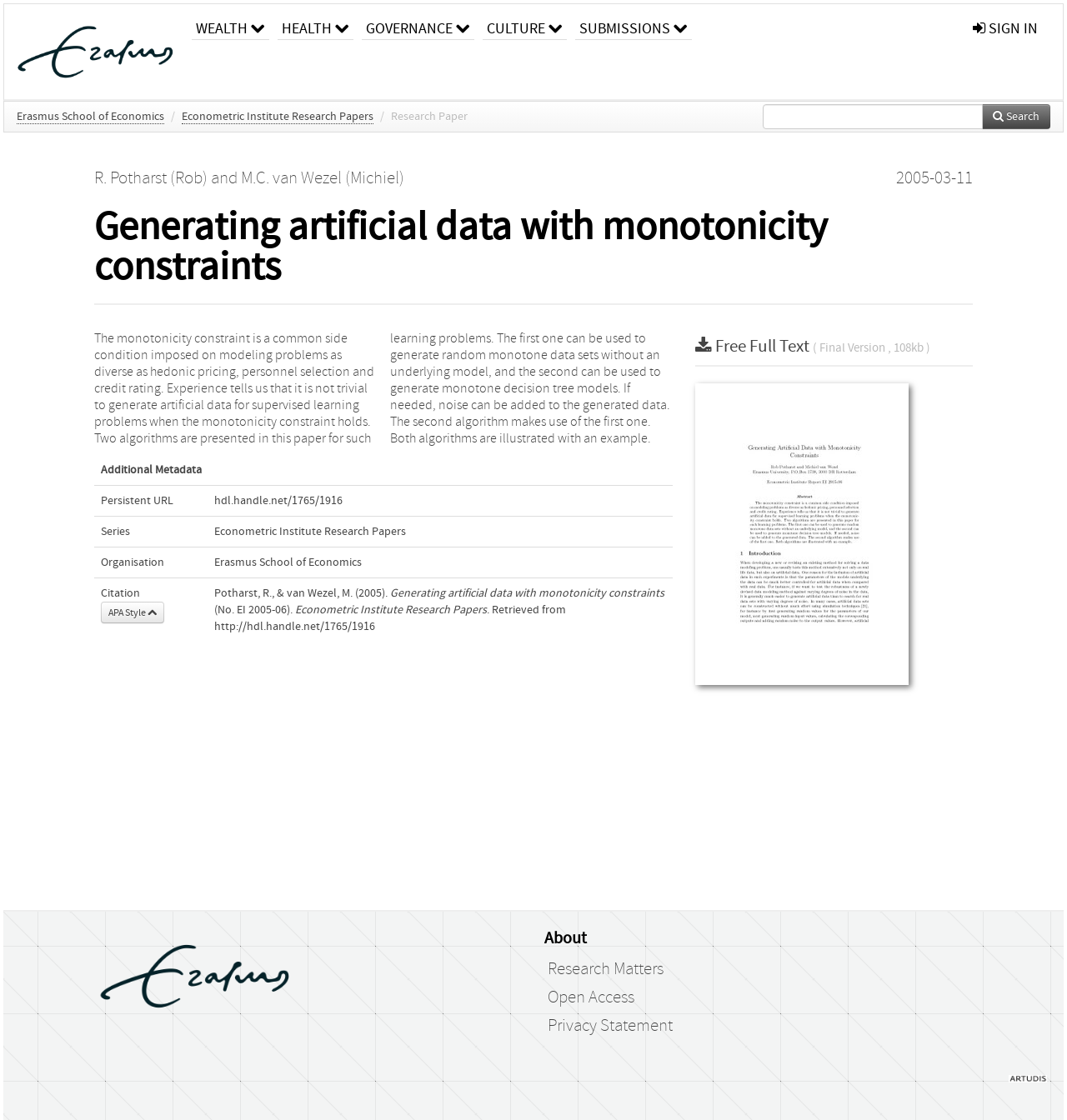Please look at the image and answer the question with a detailed explanation: What is the topic of the research paper?

The topic of the research paper can be found in the heading of the webpage, which is 'Generating artificial data with monotonicity constraints'.